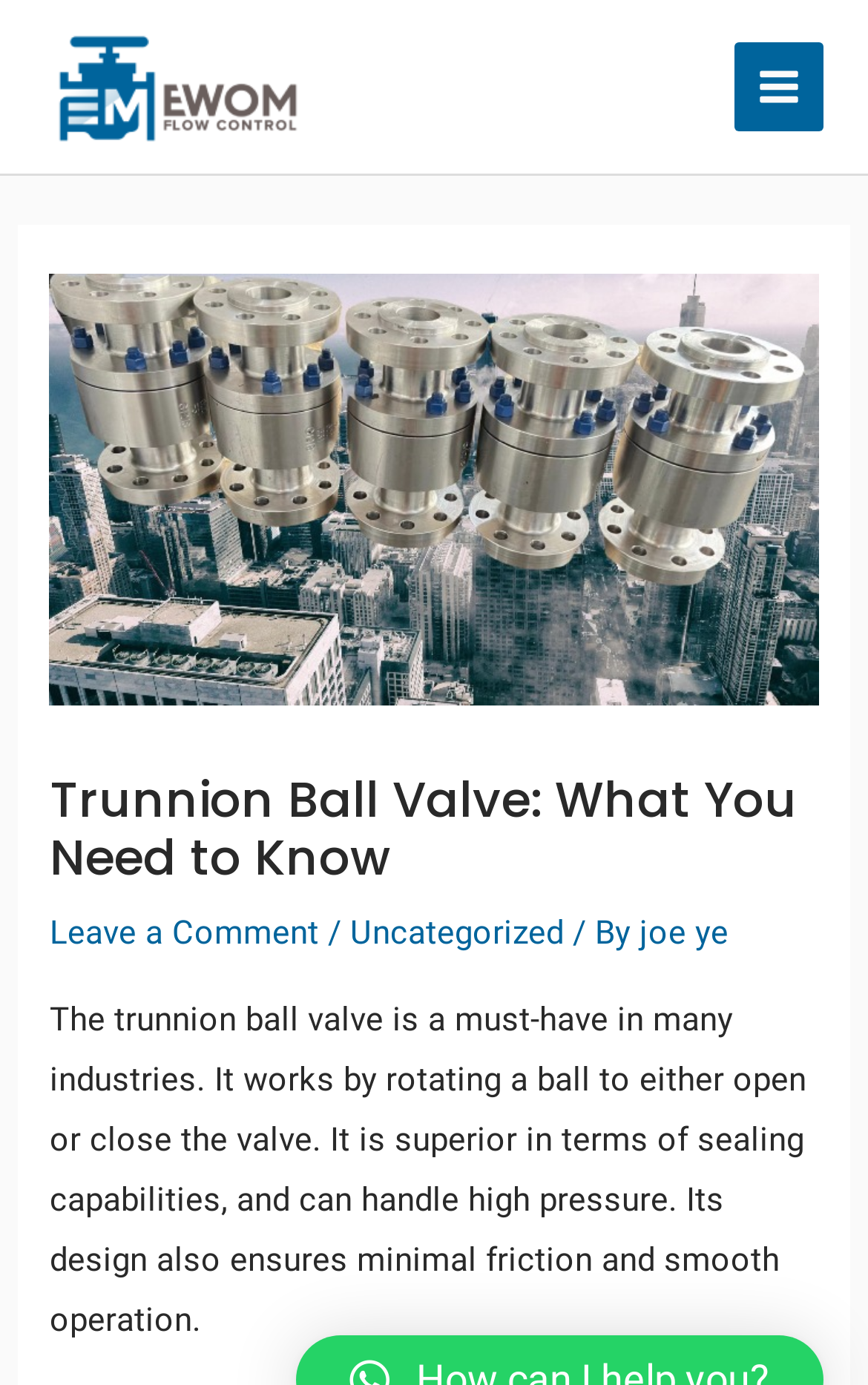Offer a thorough description of the webpage.

The webpage is about trunnion ball valves, focusing on their superior features and benefits for efficient fluid control. At the top left, there is a logo of "Ewom Industrial Valve" with a link to the company's website. Below the logo, there is a main menu button on the top right.

The main content of the webpage is divided into sections. The first section has a header with an image of a trunnion mounted ball valve, followed by a heading that reads "Trunnion Ball Valve: What You Need to Know". Below the heading, there are links to leave a comment, a category label "Uncategorized", and the author's name "joe ye".

The main article starts with a paragraph of text that describes the trunnion ball valve, its functionality, and its advantages, including superior sealing capabilities, high pressure handling, minimal friction, and smooth operation. This text is positioned below the header section and occupies most of the webpage.

There is also a "Post navigation" section at the bottom left, but its content is not specified. Overall, the webpage has a simple and organized layout, with a focus on providing information about trunnion ball valves.